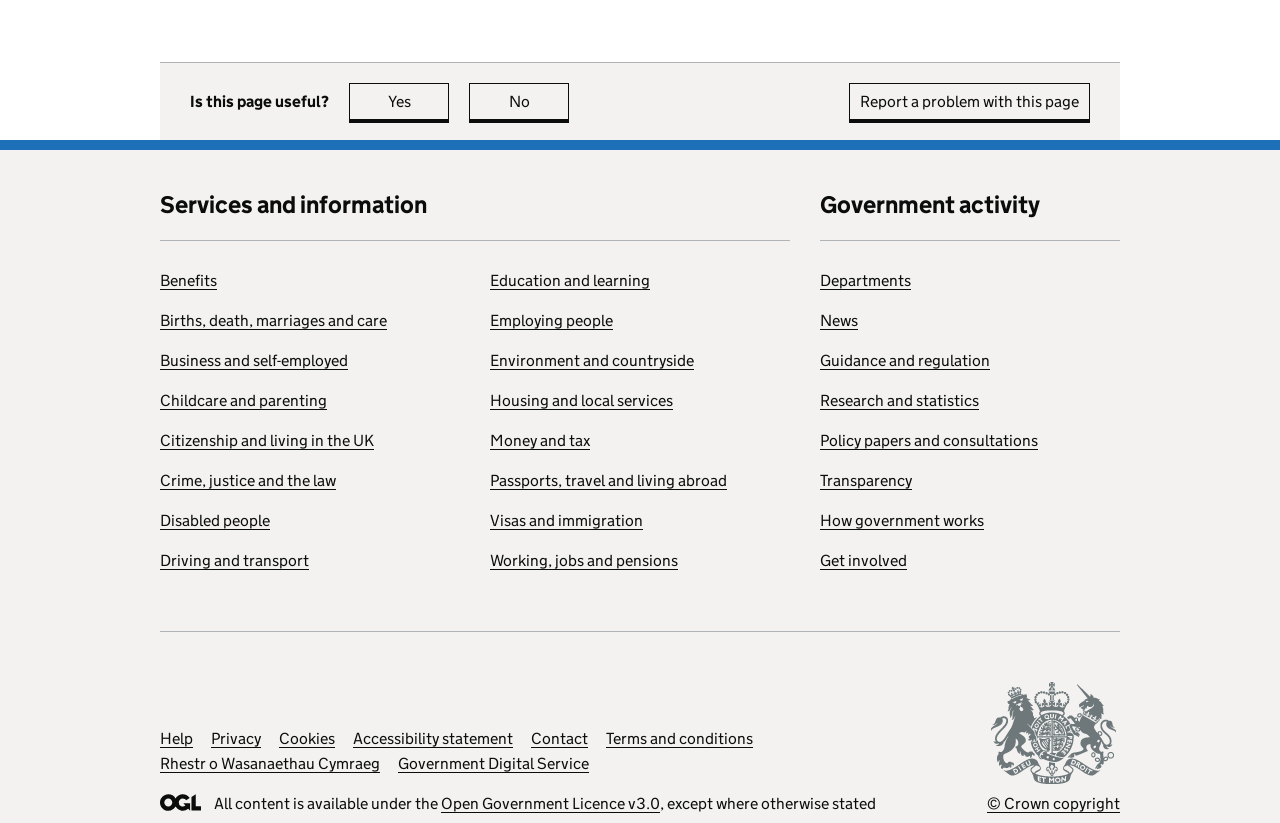Use the information in the screenshot to answer the question comprehensively: What categories of services are provided on this webpage?

The webpage provides multiple categories of services, including Benefits, Births, death, marriages and care, Business and self-employed, and many others, as indicated by the various links under the 'Services and information' heading.